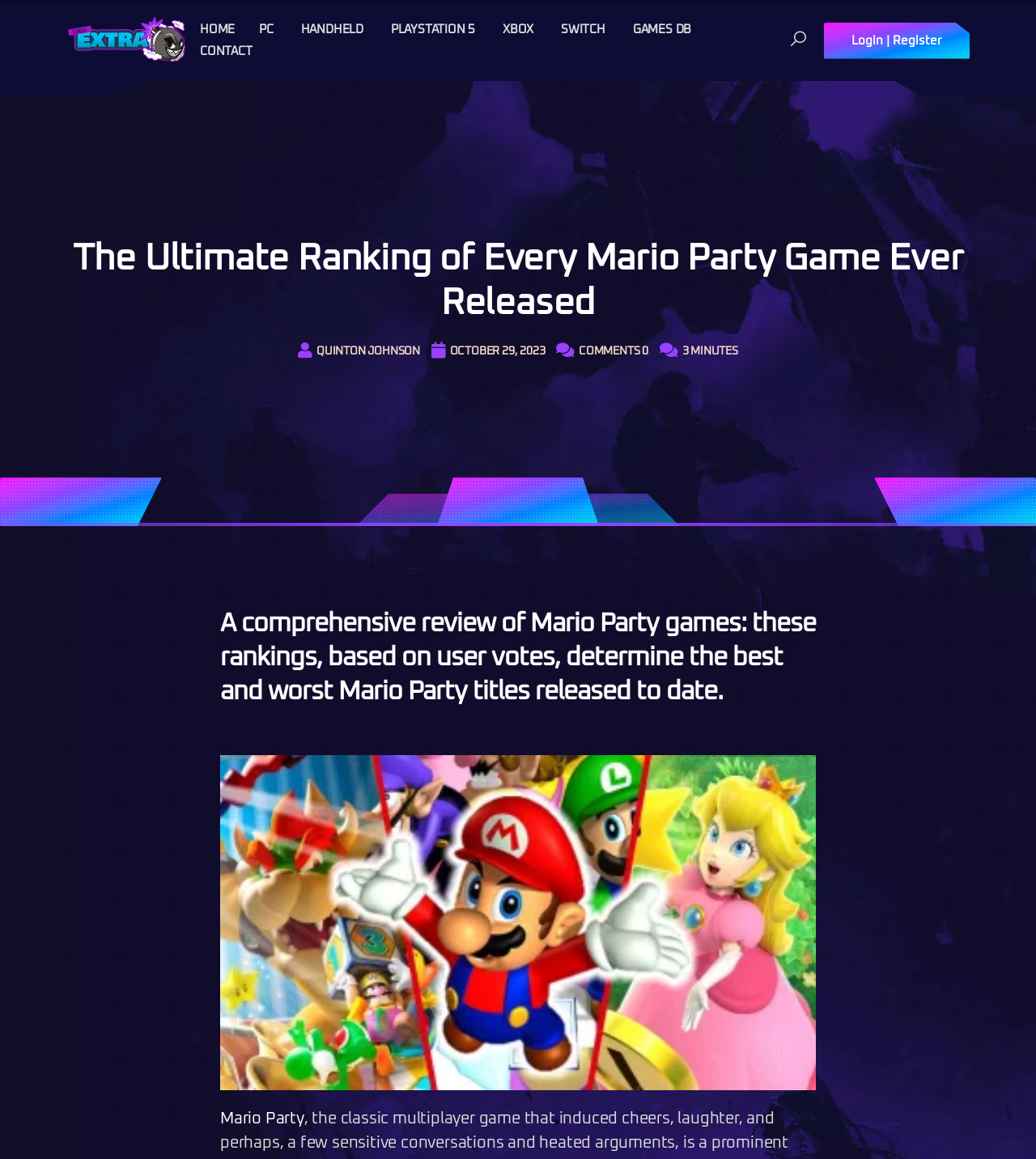How many links are in the top navigation bar?
Please provide a single word or phrase as the answer based on the screenshot.

8